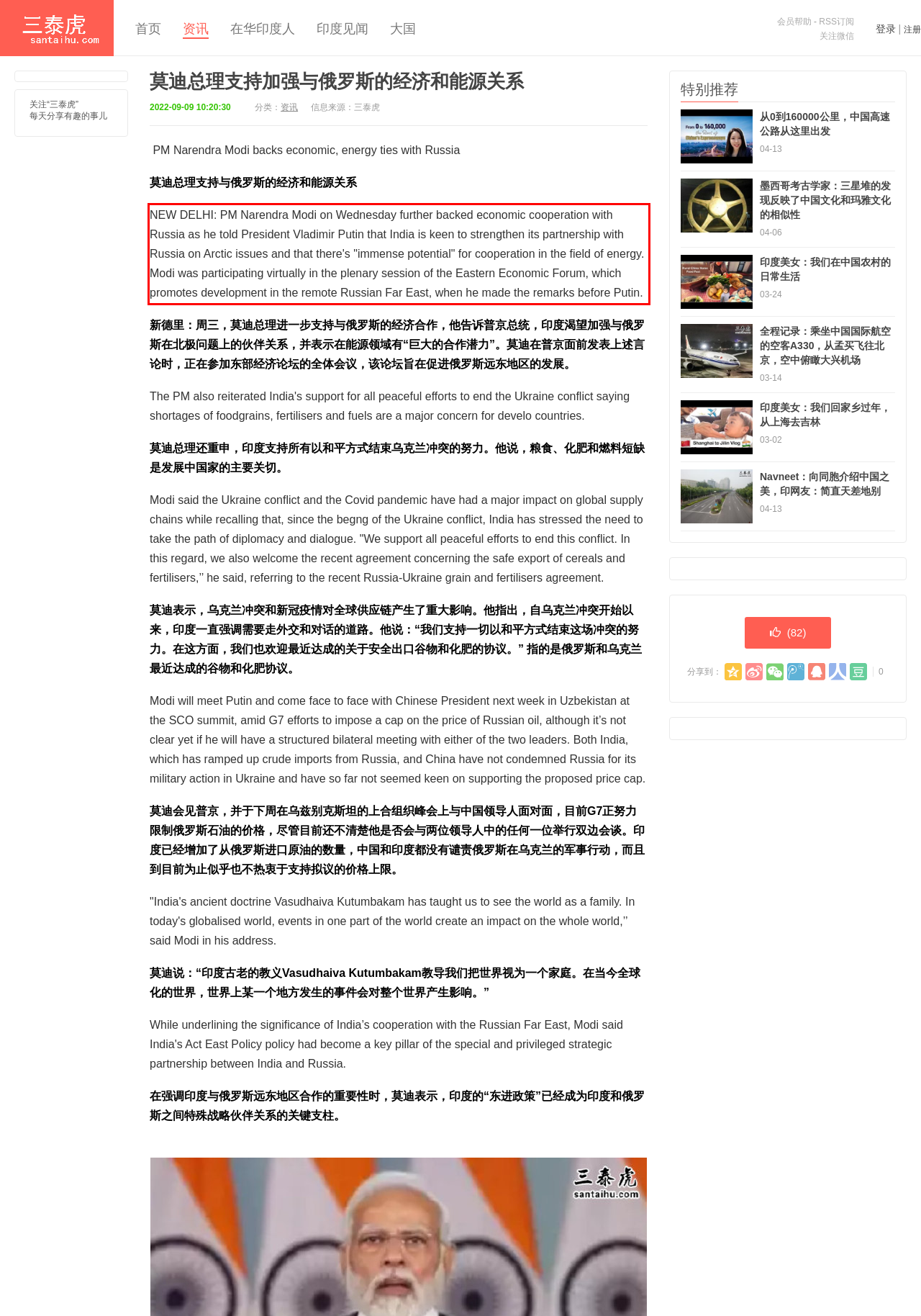Using the webpage screenshot, recognize and capture the text within the red bounding box.

NEW DELHI: PM Narendra Modi on Wednesday further backed economic cooperation with Russia as he told President Vladimir Putin that India is keen to strengthen its partnership with Russia on Arctic issues and that there's "immense potential" for cooperation in the field of energy. Modi was participating virtually in the plenary session of the Eastern Economic Forum, which promotes development in the remote Russian Far East, when he made the remarks before Putin.